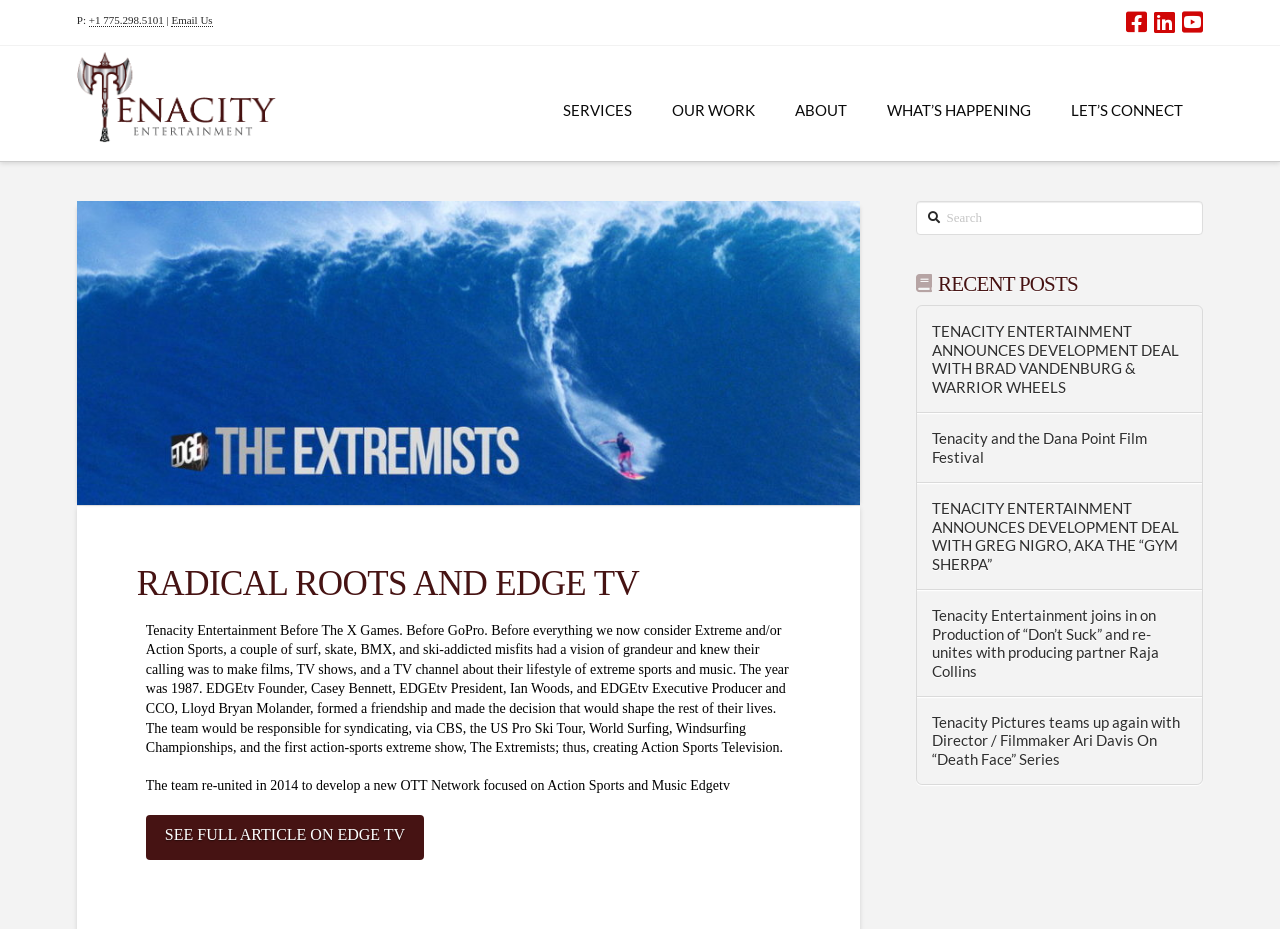Please analyze the image and give a detailed answer to the question:
What is the company name?

The company name can be found in the top-left corner of the webpage, where it says 'Radical Roots and Edge TV - Tenacity Entertainment'. This is likely the name of the company or organization that owns the webpage.